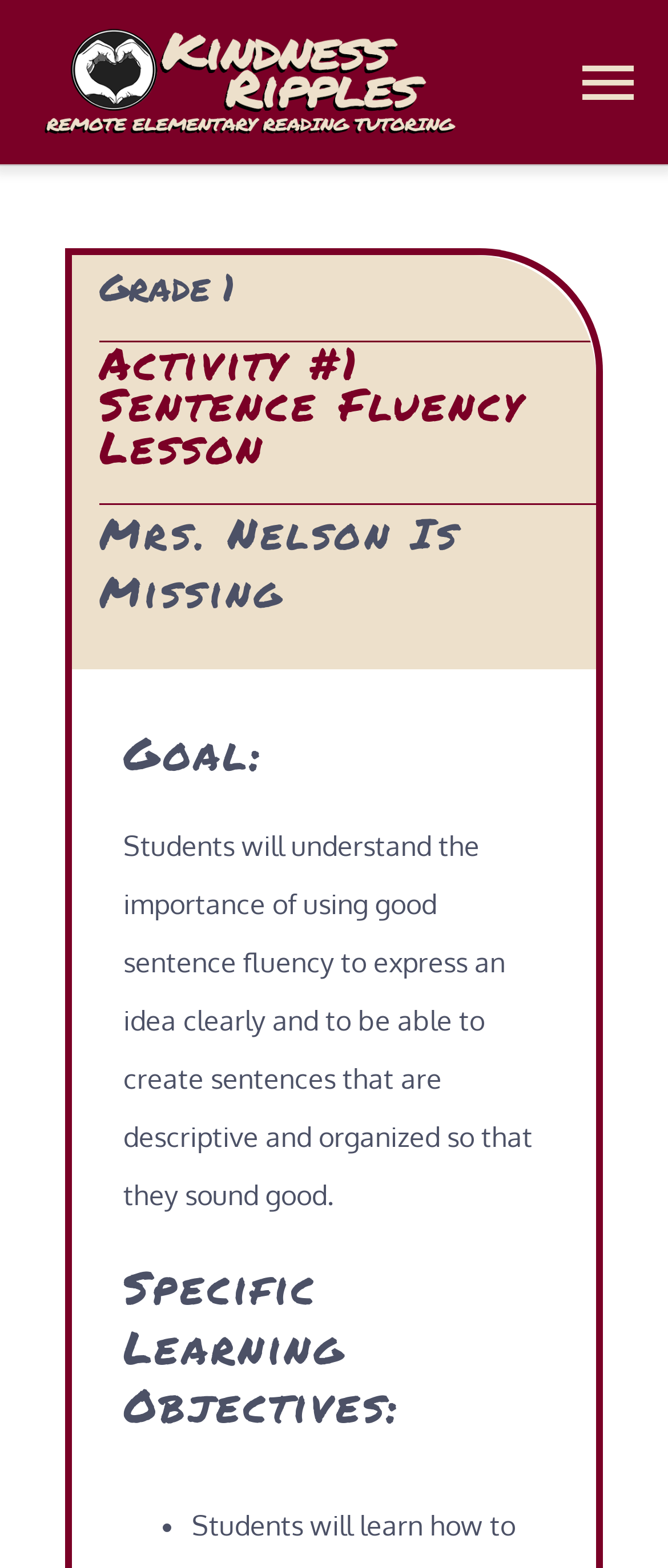Predict the bounding box coordinates of the area that should be clicked to accomplish the following instruction: "Toggle the mobile menu". The bounding box coordinates should consist of four float numbers between 0 and 1, i.e., [left, top, right, bottom].

[0.859, 0.017, 0.962, 0.087]